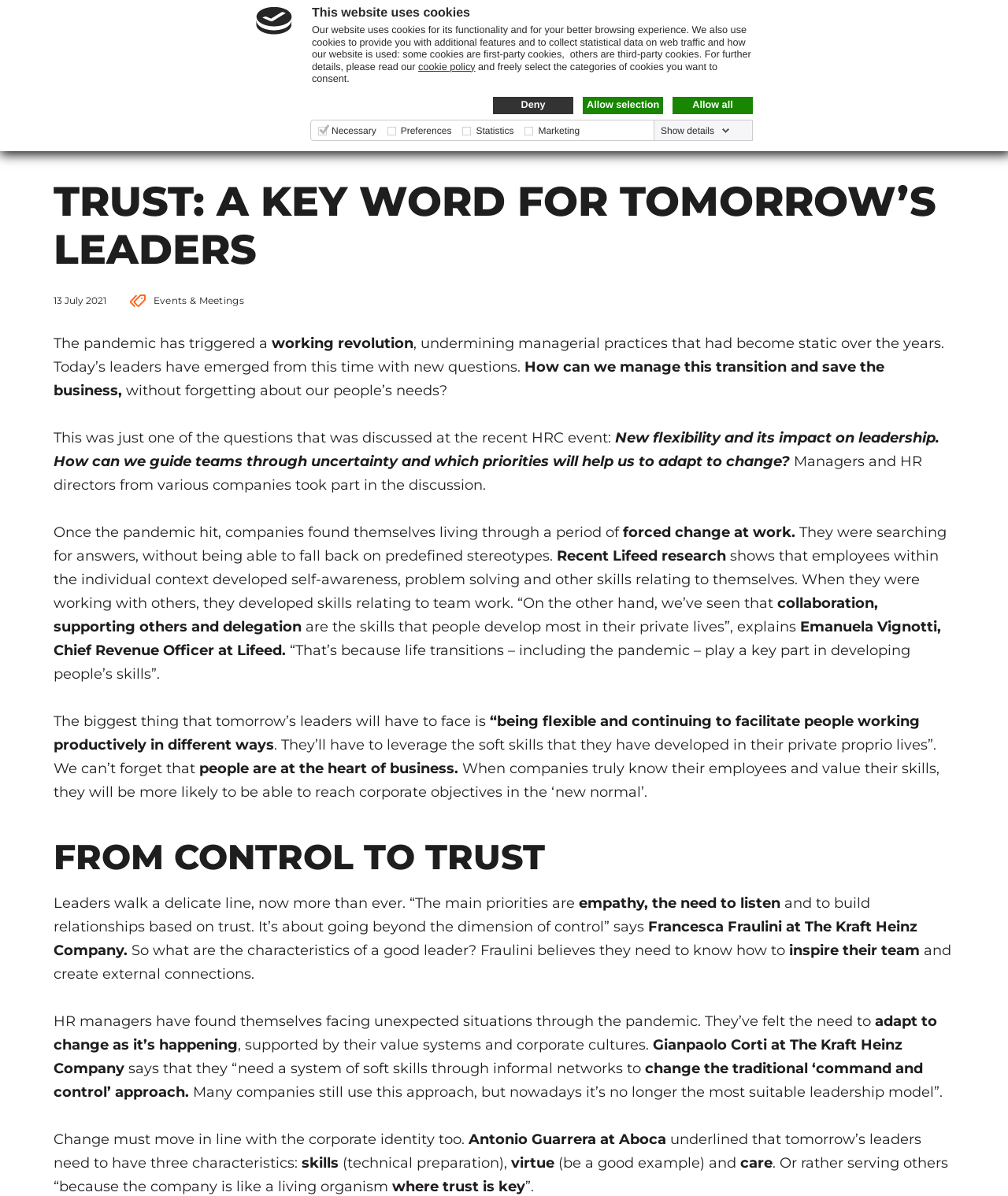Determine the bounding box coordinates for the UI element matching this description: "Caring Company".

[0.56, 0.039, 0.667, 0.053]